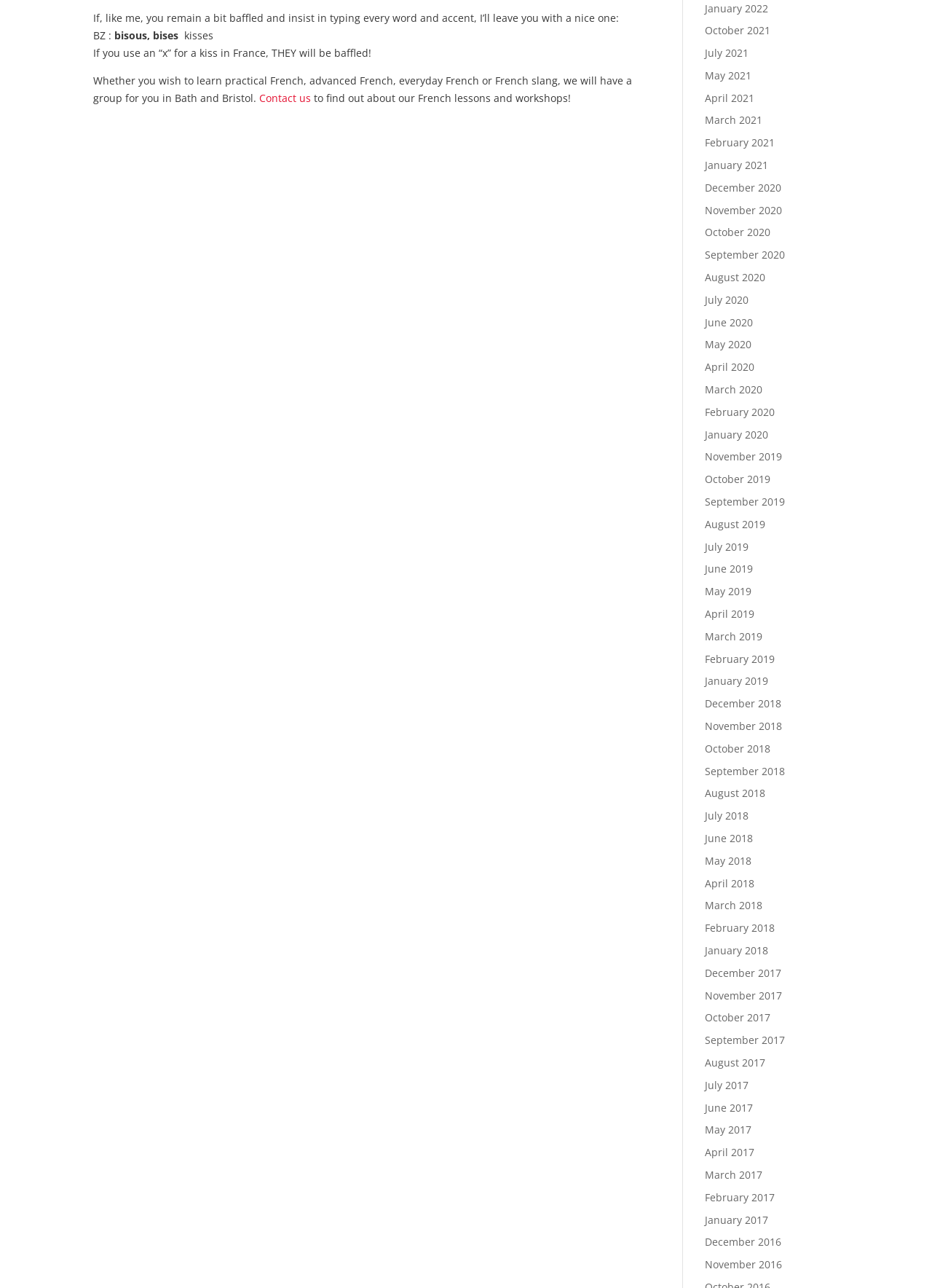Locate the bounding box coordinates of the clickable element to fulfill the following instruction: "Learn about French lessons and workshops". Provide the coordinates as four float numbers between 0 and 1 in the format [left, top, right, bottom].

[0.334, 0.07, 0.612, 0.081]